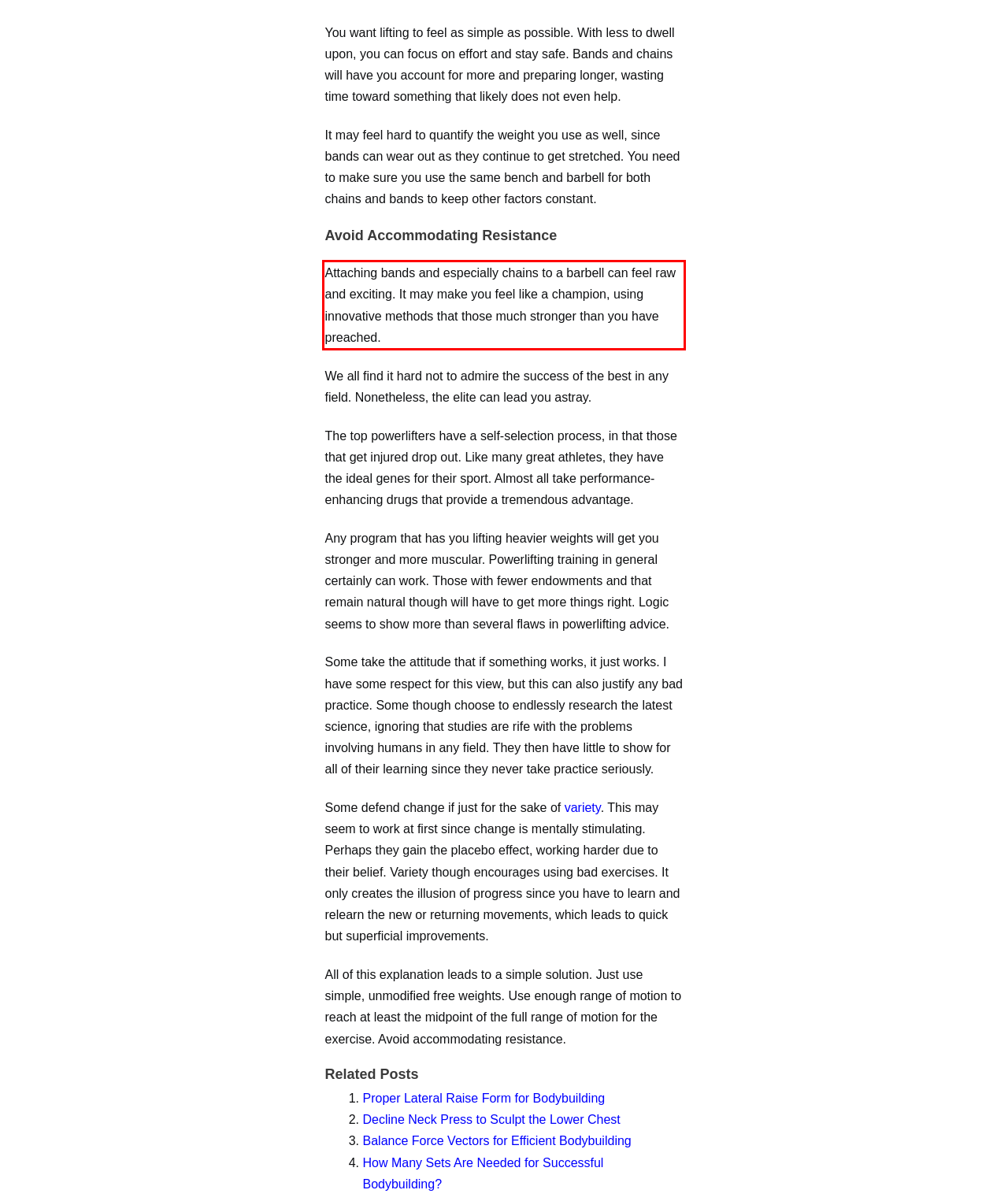The screenshot provided shows a webpage with a red bounding box. Apply OCR to the text within this red bounding box and provide the extracted content.

Attaching bands and especially chains to a barbell can feel raw and exciting. It may make you feel like a champion, using innovative methods that those much stronger than you have preached.